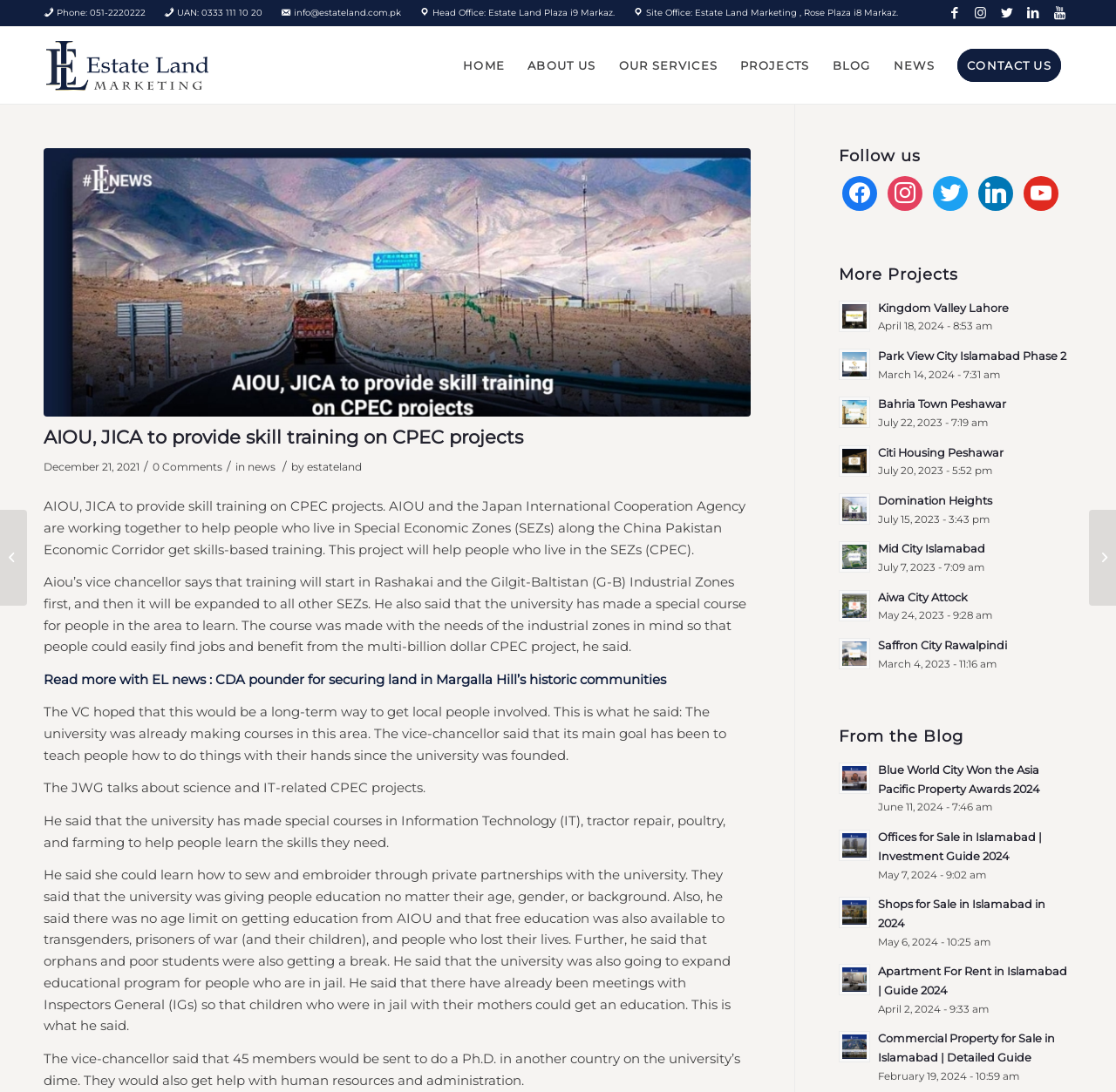Detail the various sections and features of the webpage.

This webpage appears to be a news article or blog post from a real estate company, Estate Land Marketing. The page is divided into several sections. At the top, there are social media links to Facebook, Instagram, Twitter, LinkedIn, and YouTube. Below that, there is a header section with links to different parts of the website, including "HOME", "ABOUT US", "OUR SERVICES", "PROJECTS", "BLOG", "NEWS", and "CONTACT US".

The main content of the page is an article titled "AIOU, JICA to provide skill training on CPEC projects". The article discusses a collaboration between the Allama Iqbal Open University (AIOU) and the Japan International Cooperation Agency (JICA) to provide skills-based training to people living in Special Economic Zones (SEZs) along the China Pakistan Economic Corridor (CPEC). The article includes several paragraphs of text, as well as a link to read more news from EL News.

To the right of the article, there is a sidebar with several sections. The first section is titled "Follow us" and includes links to the company's social media profiles. Below that, there is a section titled "More Projects" with links to several real estate projects, including Kingdom Valley Lahore, Park View City Phase 2, and Bahria Town Peshawar. Each project link includes a small image.

Further down the sidebar, there is a section titled "From the Blog" with links to several blog posts, including "Blue World City Won the Asia Pacific Property Awards 2024", "Offices for Sale in Islamabad | Investment Guide 2024", and "Shops for Sale in Islamabad in 2024". Each blog post link includes a small image.

At the bottom of the page, there are two more links to news articles, including "Scheme 36 is owned by the Karachi Development Authority by SHC rules" and "PM Imran opens Skardu International Airport and the Jaglot-Skardu road".